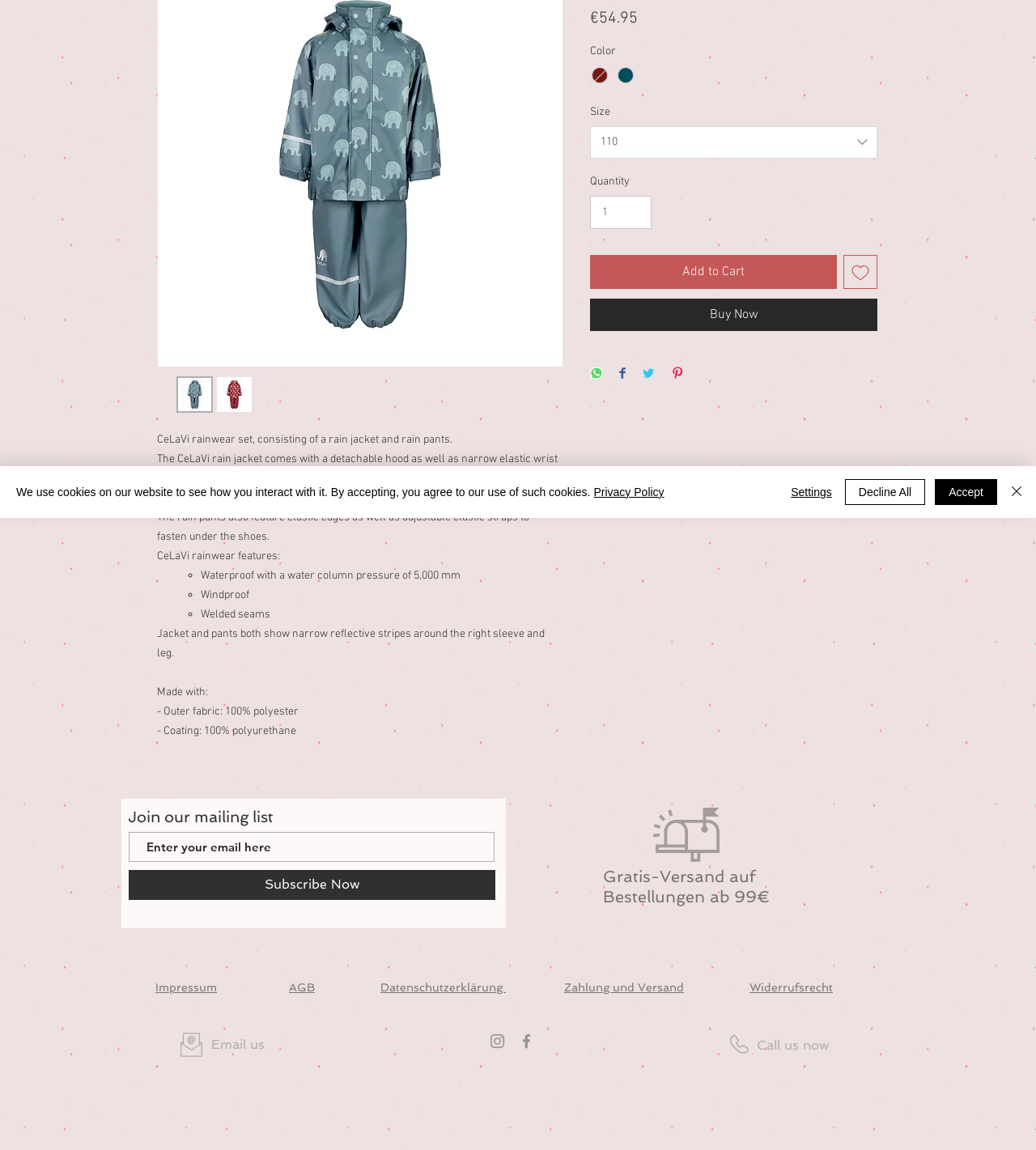Using the element description provided, determine the bounding box coordinates in the format (top-left x, top-left y, bottom-right x, bottom-right y). Ensure that all values are floating point numbers between 0 and 1. Element description: Impressum

[0.15, 0.853, 0.209, 0.864]